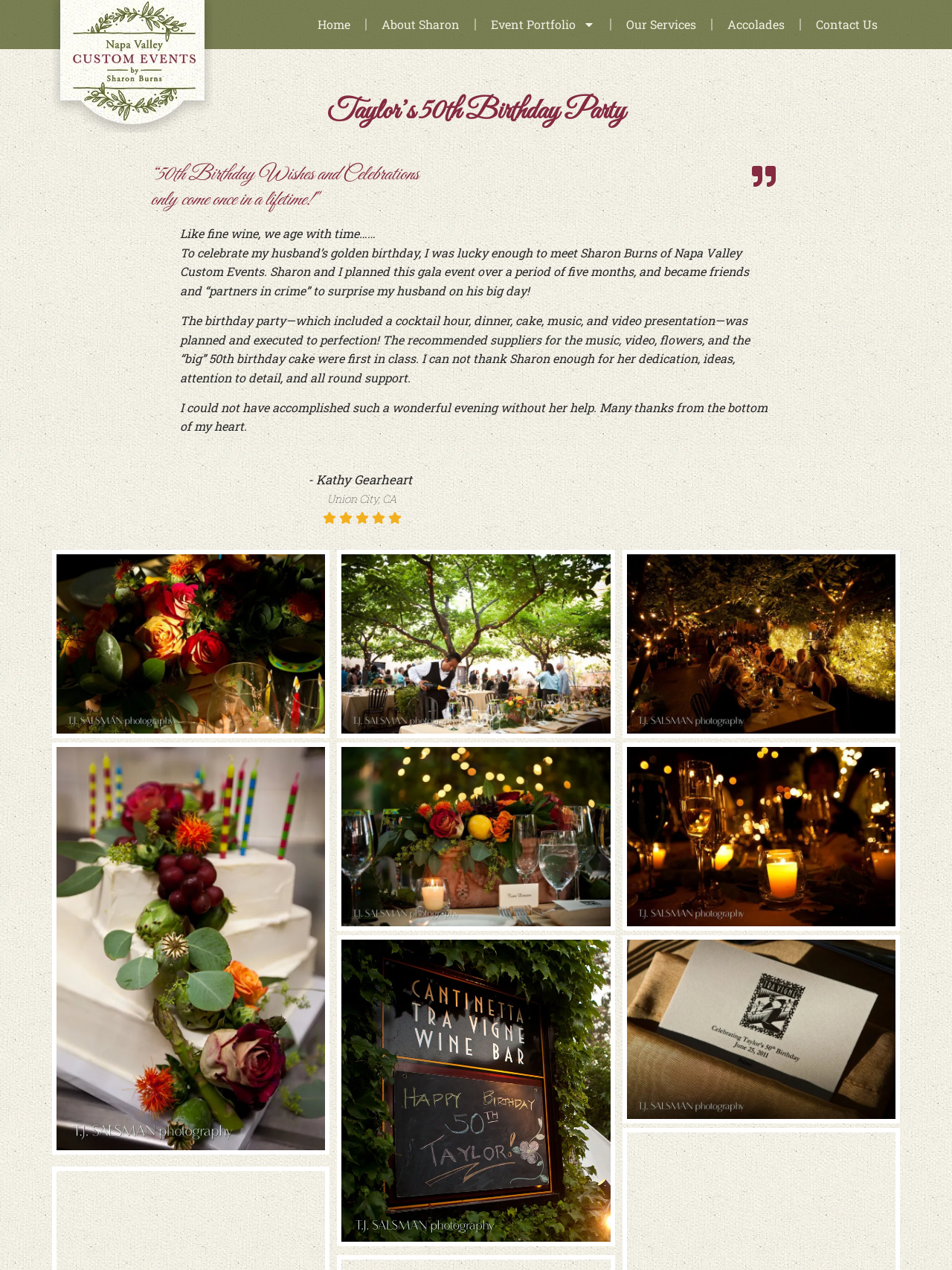Using a single word or phrase, answer the following question: 
How many images are in the webpage?

9